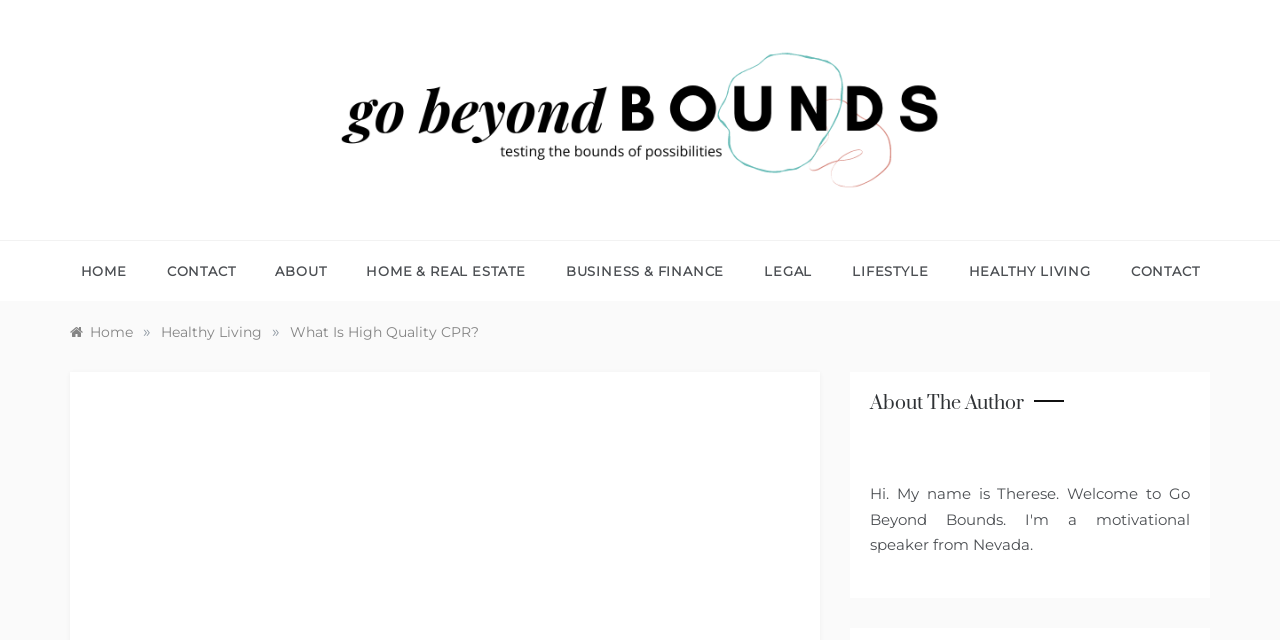Please mark the bounding box coordinates of the area that should be clicked to carry out the instruction: "go to the 'CONTACT' page".

[0.115, 0.377, 0.2, 0.471]